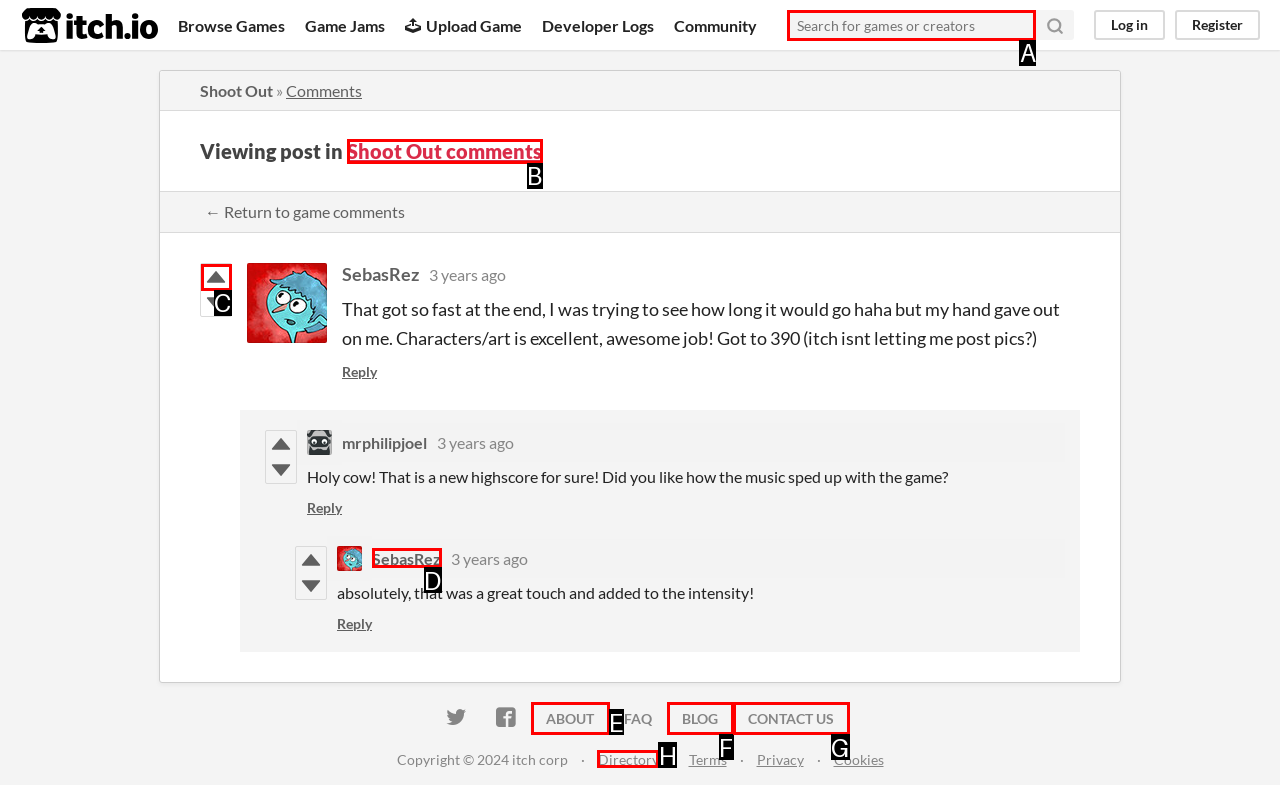Decide which UI element to click to accomplish the task: Search for games or creators
Respond with the corresponding option letter.

A